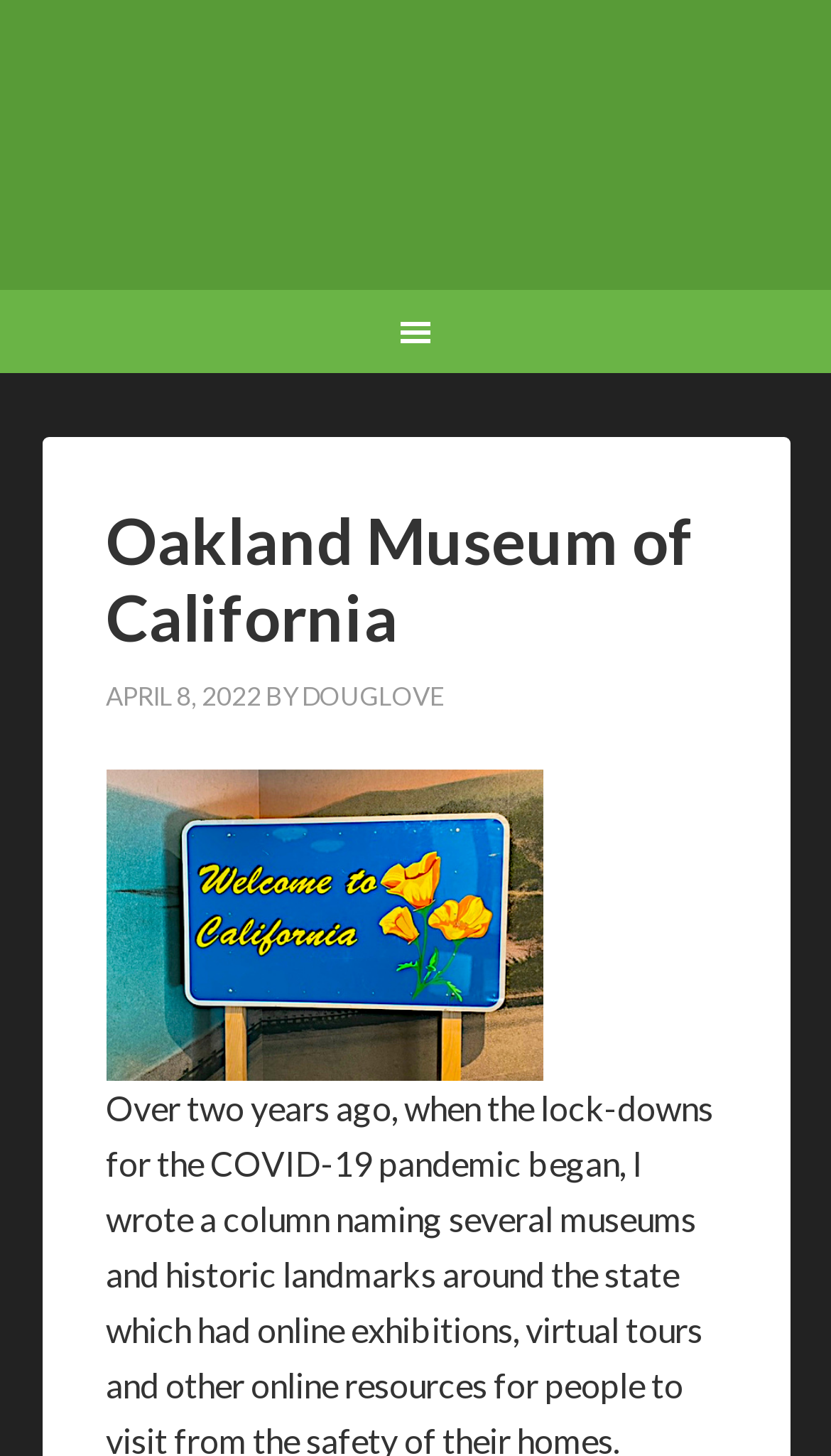When was the article published?
Please give a detailed answer to the question using the information shown in the image.

I found the answer by looking at the time element in the header section of the webpage, where it says 'APRIL 8, 2022'.